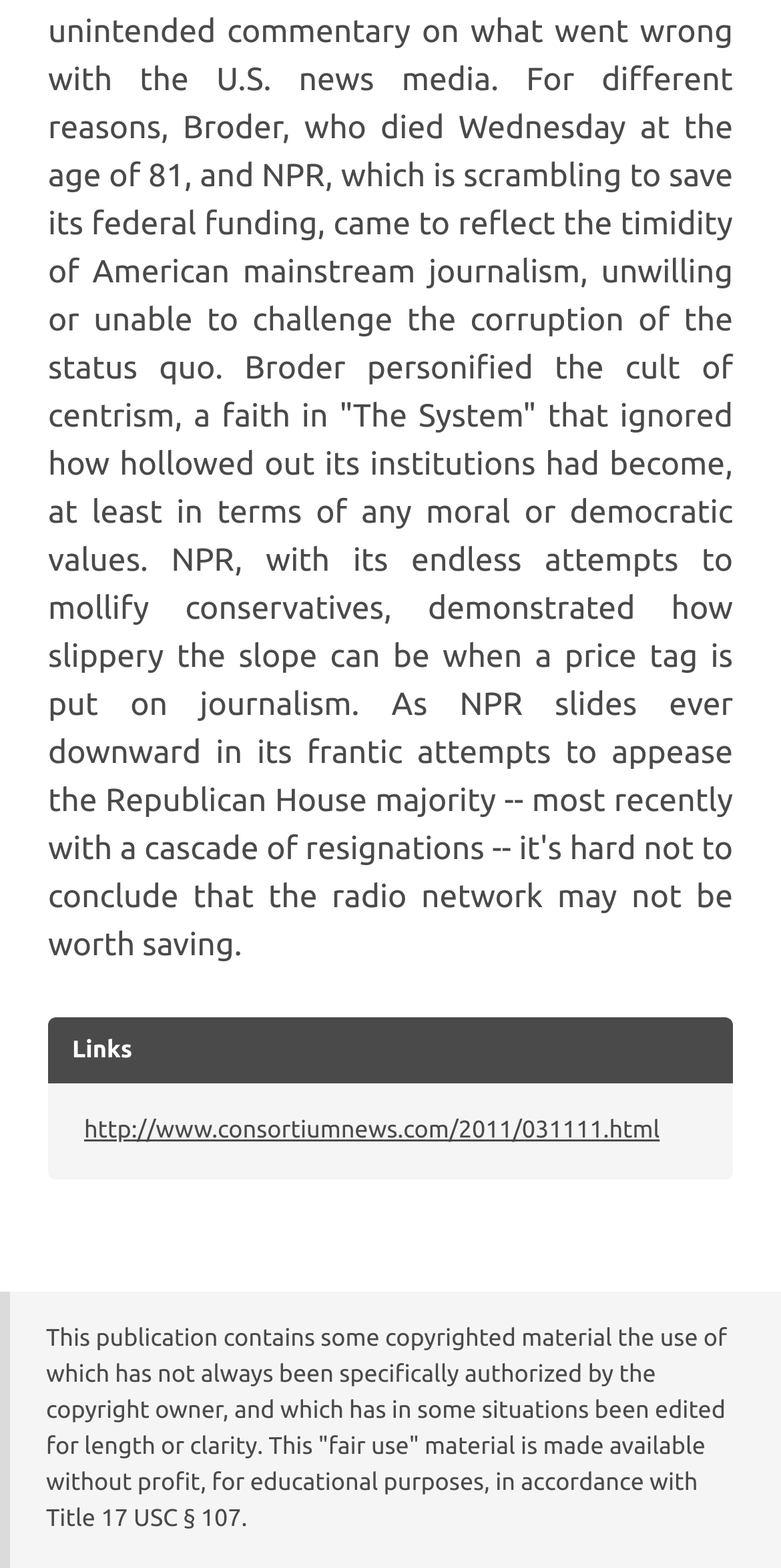Identify and provide the bounding box for the element described by: "http://www.consortiumnews.com/2011/031111.html".

[0.108, 0.713, 0.845, 0.729]